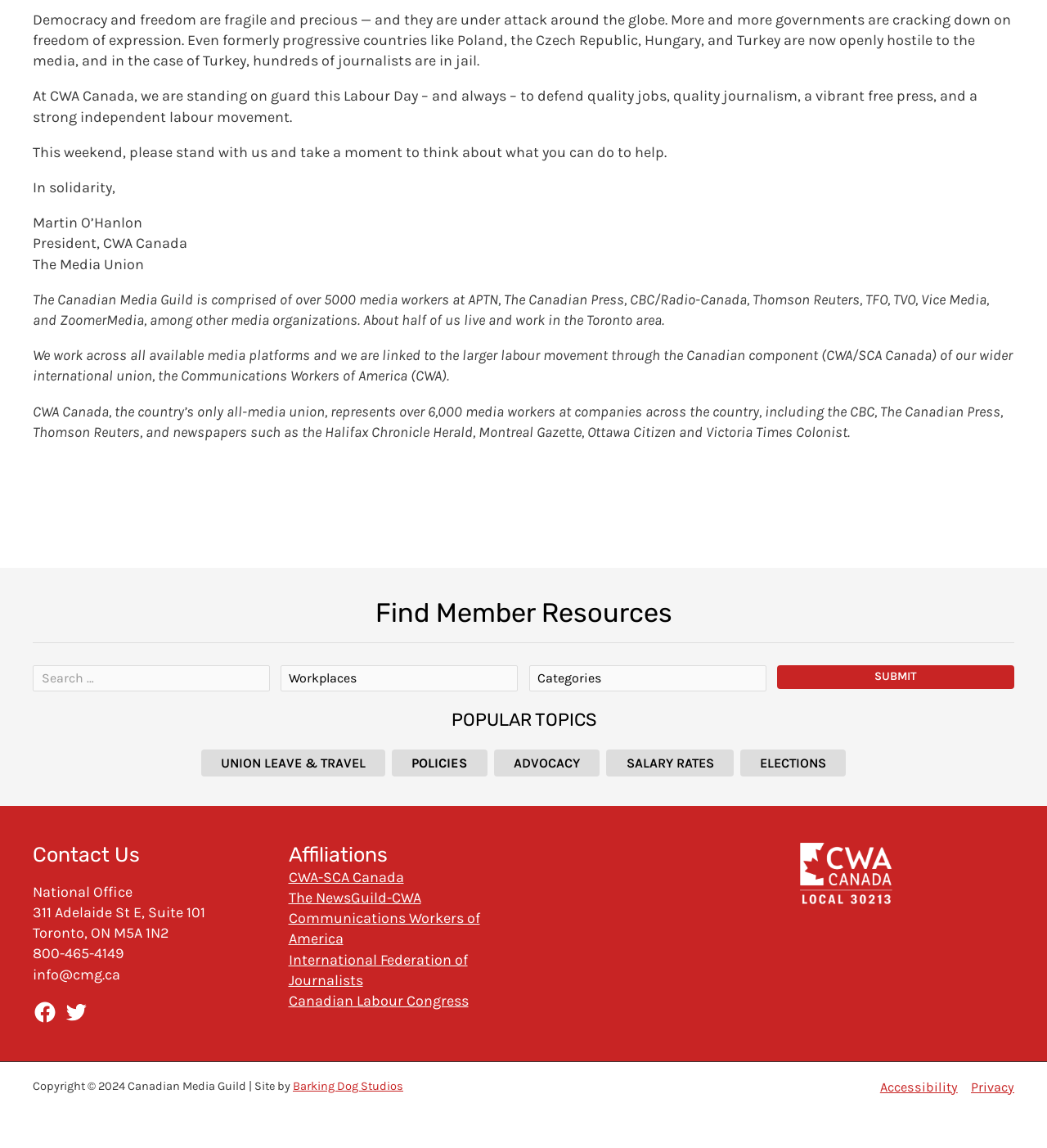Kindly provide the bounding box coordinates of the section you need to click on to fulfill the given instruction: "Submit a query".

[0.742, 0.579, 0.969, 0.6]